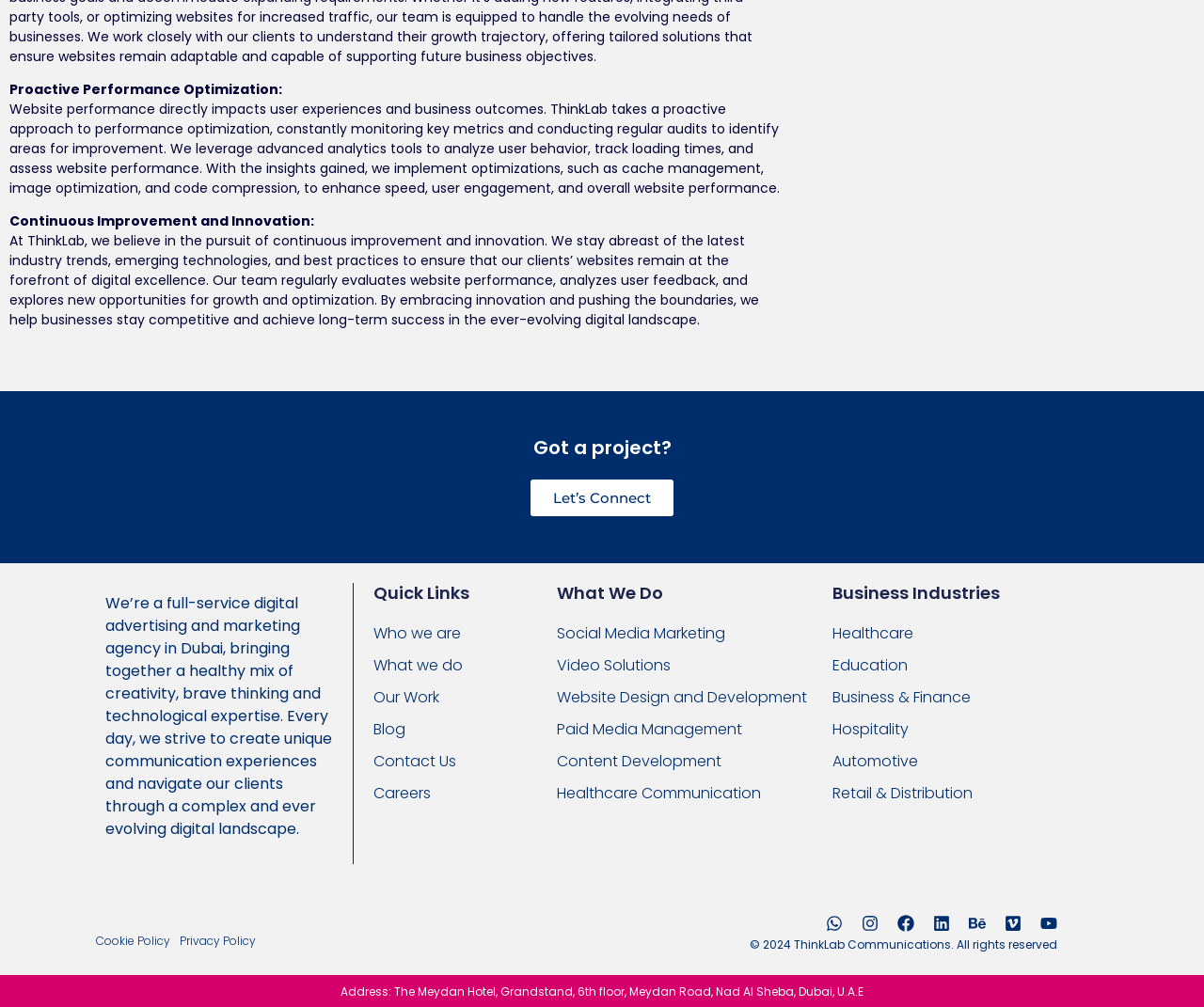Predict the bounding box coordinates of the area that should be clicked to accomplish the following instruction: "Check 'Healthcare'". The bounding box coordinates should consist of four float numbers between 0 and 1, i.e., [left, top, right, bottom].

[0.691, 0.618, 0.92, 0.64]